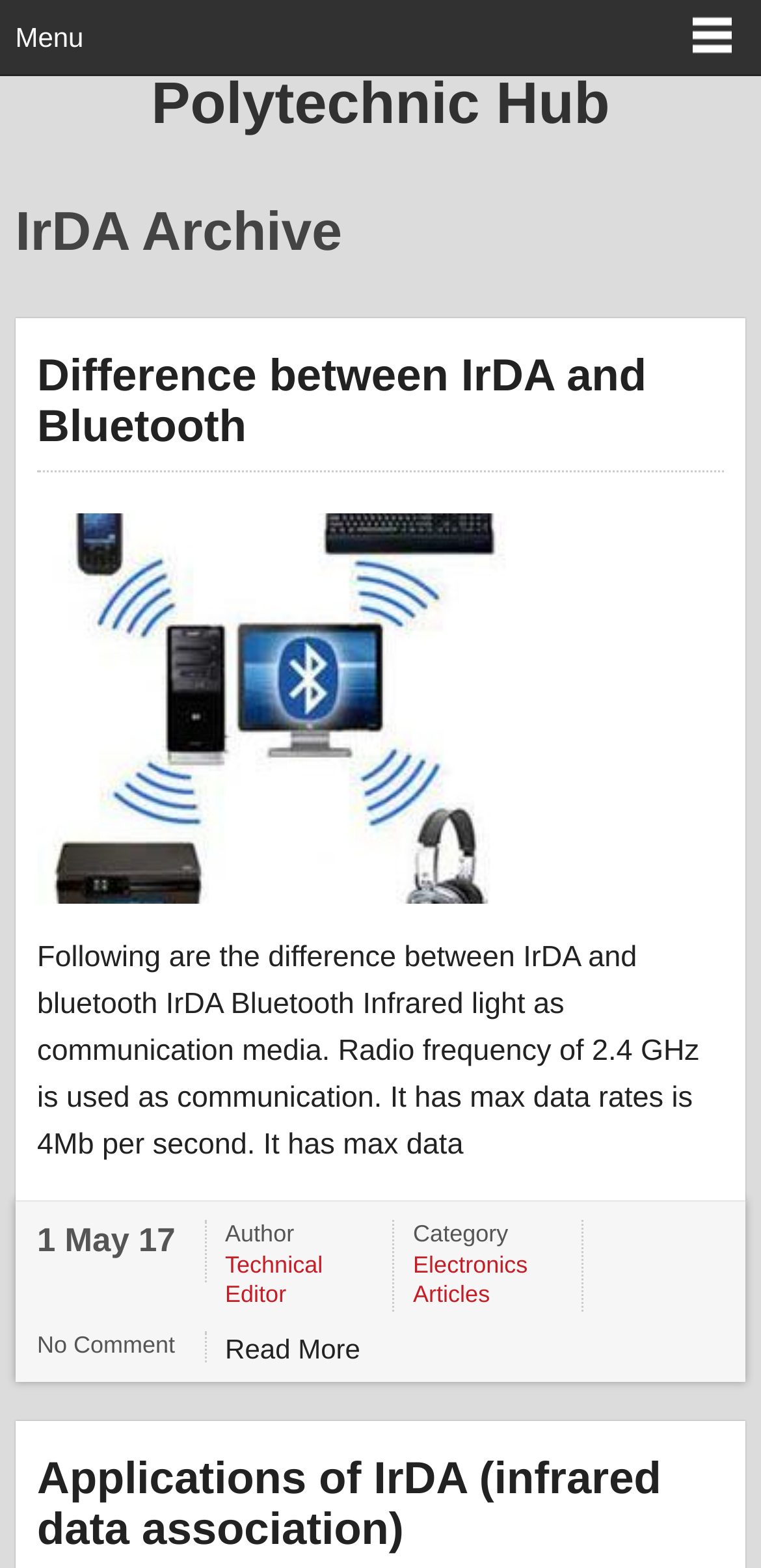Describe all visible elements and their arrangement on the webpage.

The webpage is about the IrDA Archives on Polytechnic Hub. At the top, there is a menu link on the left side, followed by a heading that reads "Polytechnic Hub" with a link to the same name. Below this, there is a small non-descriptive text element. 

The main content of the page is divided into sections. The first section is headed by "IrDA Archive" and contains a subheading "Difference between IrDA and Bluetooth". This subheading is also a link. Below this, there is a paragraph of text that explains the differences between IrDA and Bluetooth, including their communication media, data rates, and frequencies. 

To the right of this text, there are two links with the same text "Difference between IrDA and Bluetooth". The first one is a heading, and the second one is a regular link. 

Further down, there is a section with metadata, including the date "1 May 17", the author, and the category "Electronics Articles", all of which are links. Below this, there is a text element that reads "No Comment", and a link to "Read More". 

At the very bottom, there is another section headed by "Applications of IrDA (infrared data association)", which is also a link.